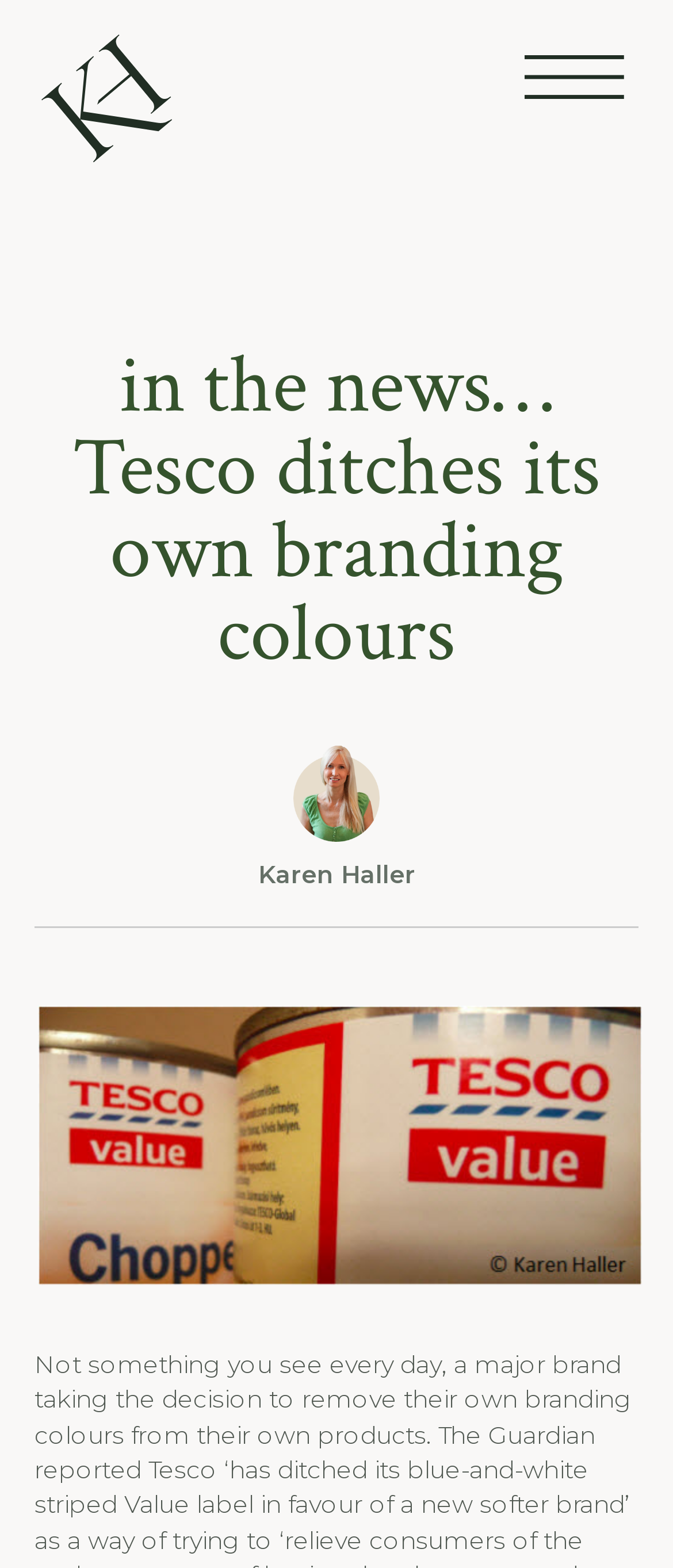Provide a one-word or short-phrase response to the question:
What is the position of the menu toggle button?

Top right